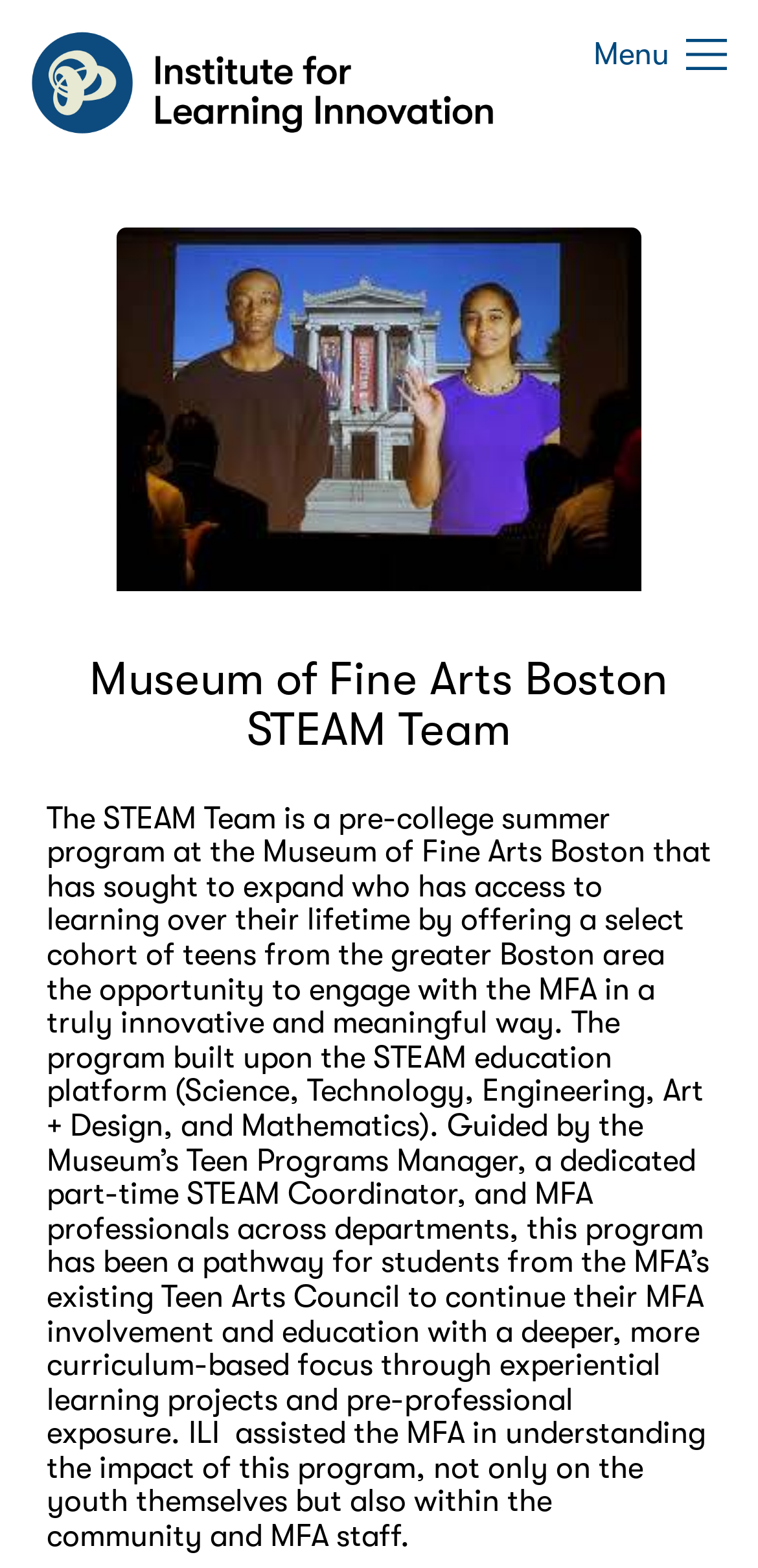Locate the bounding box of the user interface element based on this description: "parent_node: SERVICES aria-label="Menu"".

None